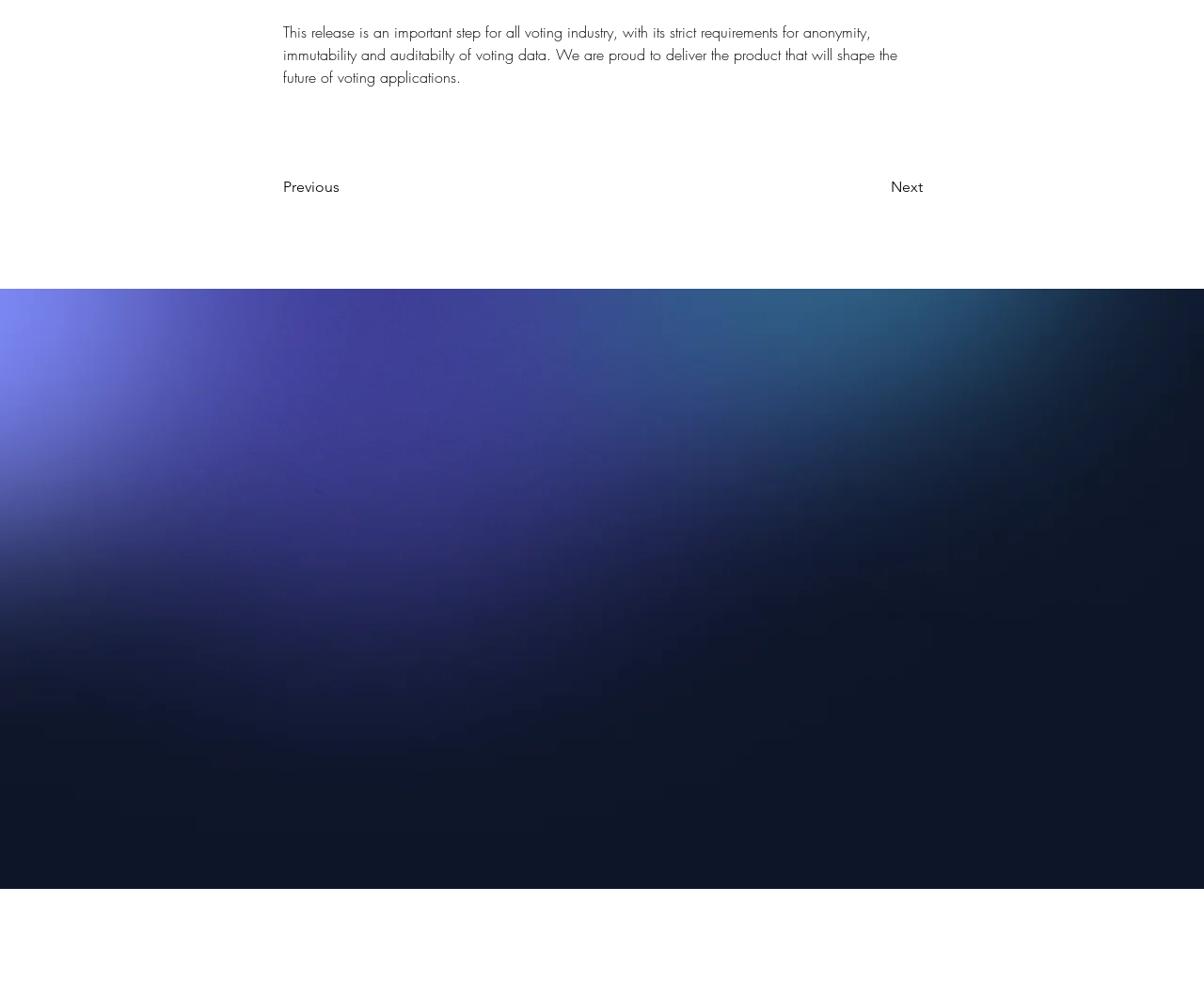Provide the bounding box coordinates of the HTML element described by the text: "Previous". The coordinates should be in the format [left, top, right, bottom] with values between 0 and 1.

[0.235, 0.169, 0.338, 0.206]